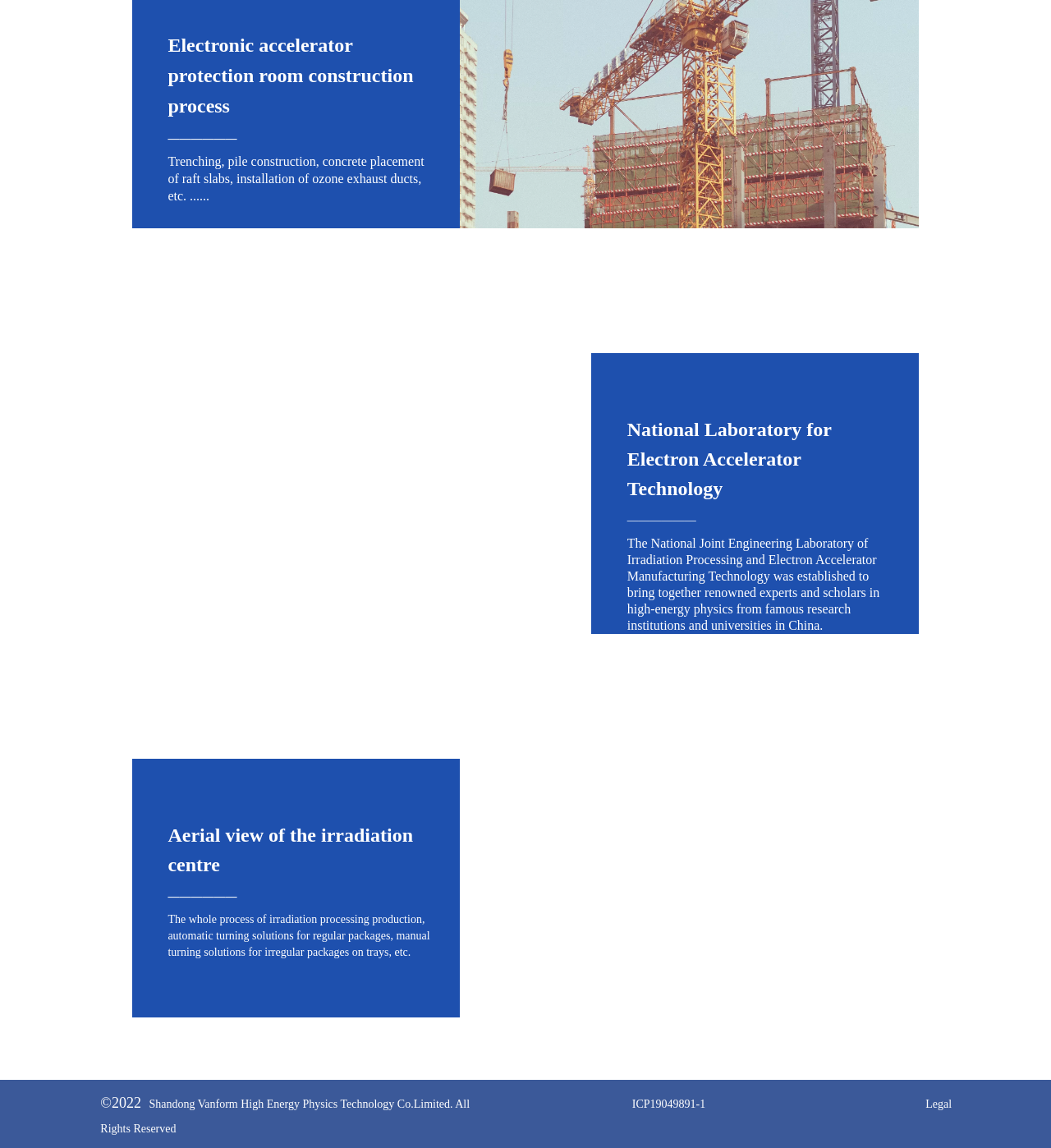What is the company name at the bottom of the page?
Please answer the question with a single word or phrase, referencing the image.

Shandong Vanform High Energy Physics Technology Co.